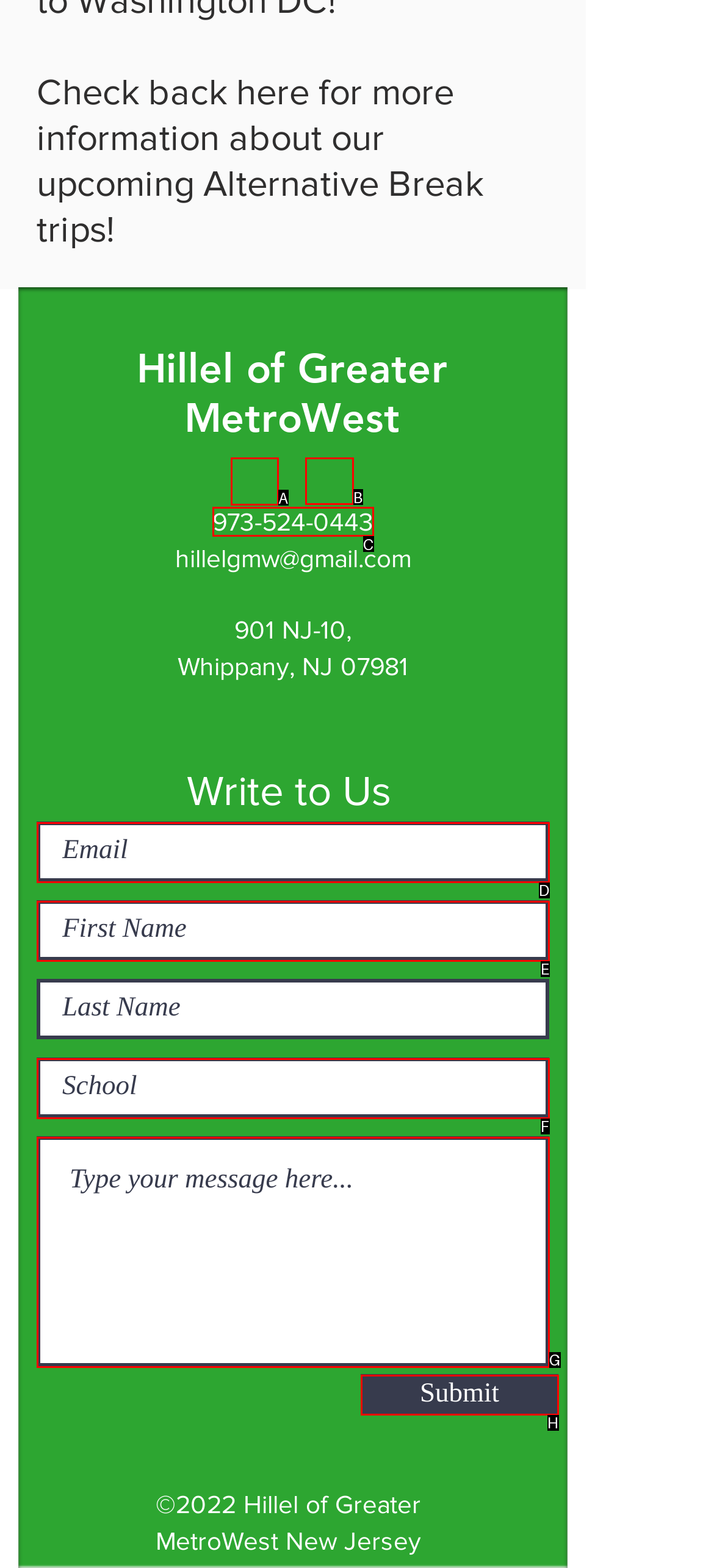Select the letter of the UI element you need to click to complete this task: Visit Facebook page.

B